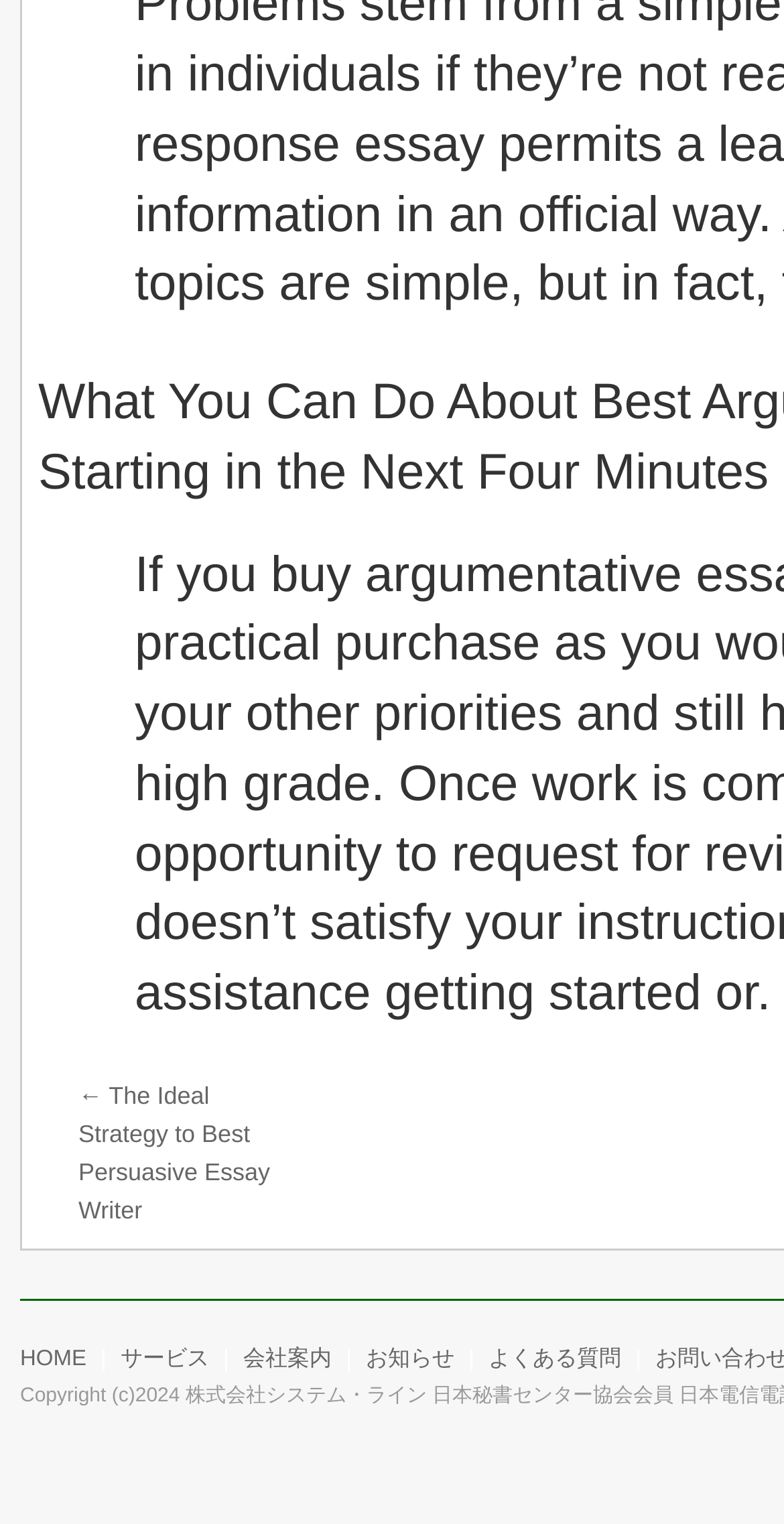Provide the bounding box coordinates of the HTML element described as: "会社案内". The bounding box coordinates should be four float numbers between 0 and 1, i.e., [left, top, right, bottom].

[0.31, 0.885, 0.446, 0.899]